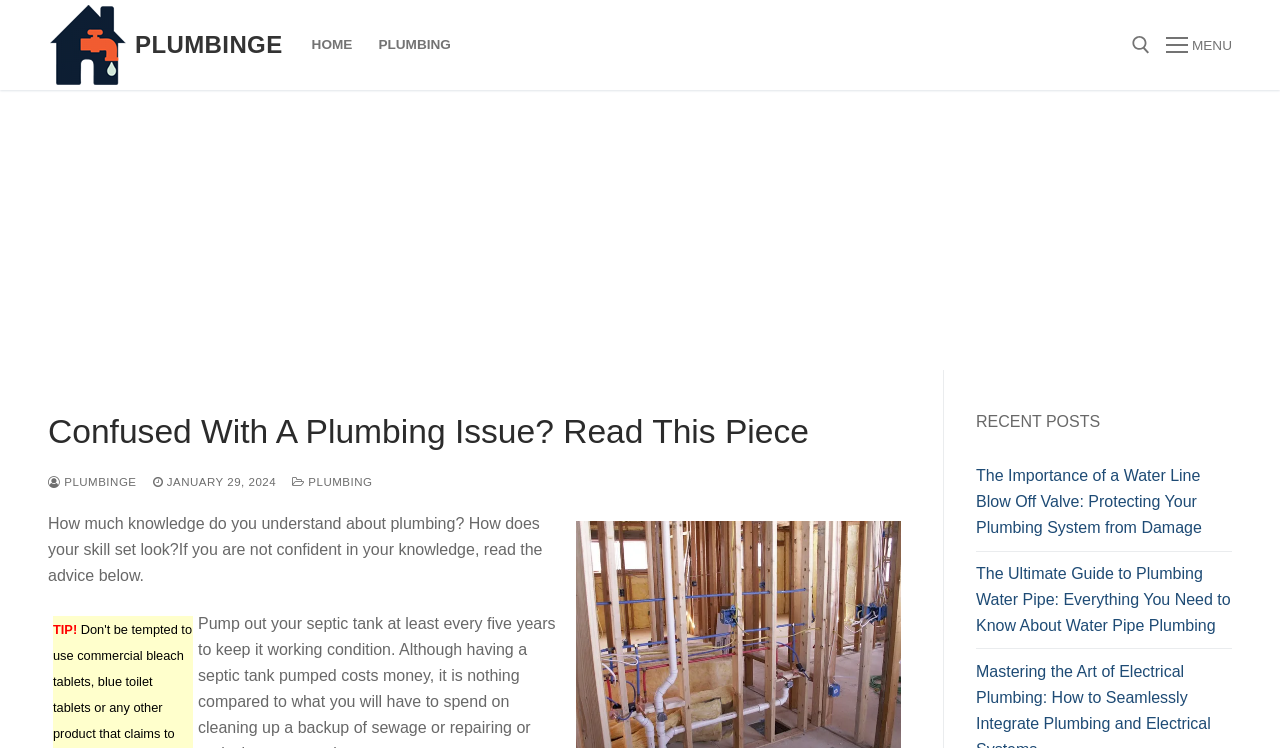Locate the bounding box coordinates of the element that should be clicked to fulfill the instruction: "Search for something".

[0.691, 0.144, 0.909, 0.252]